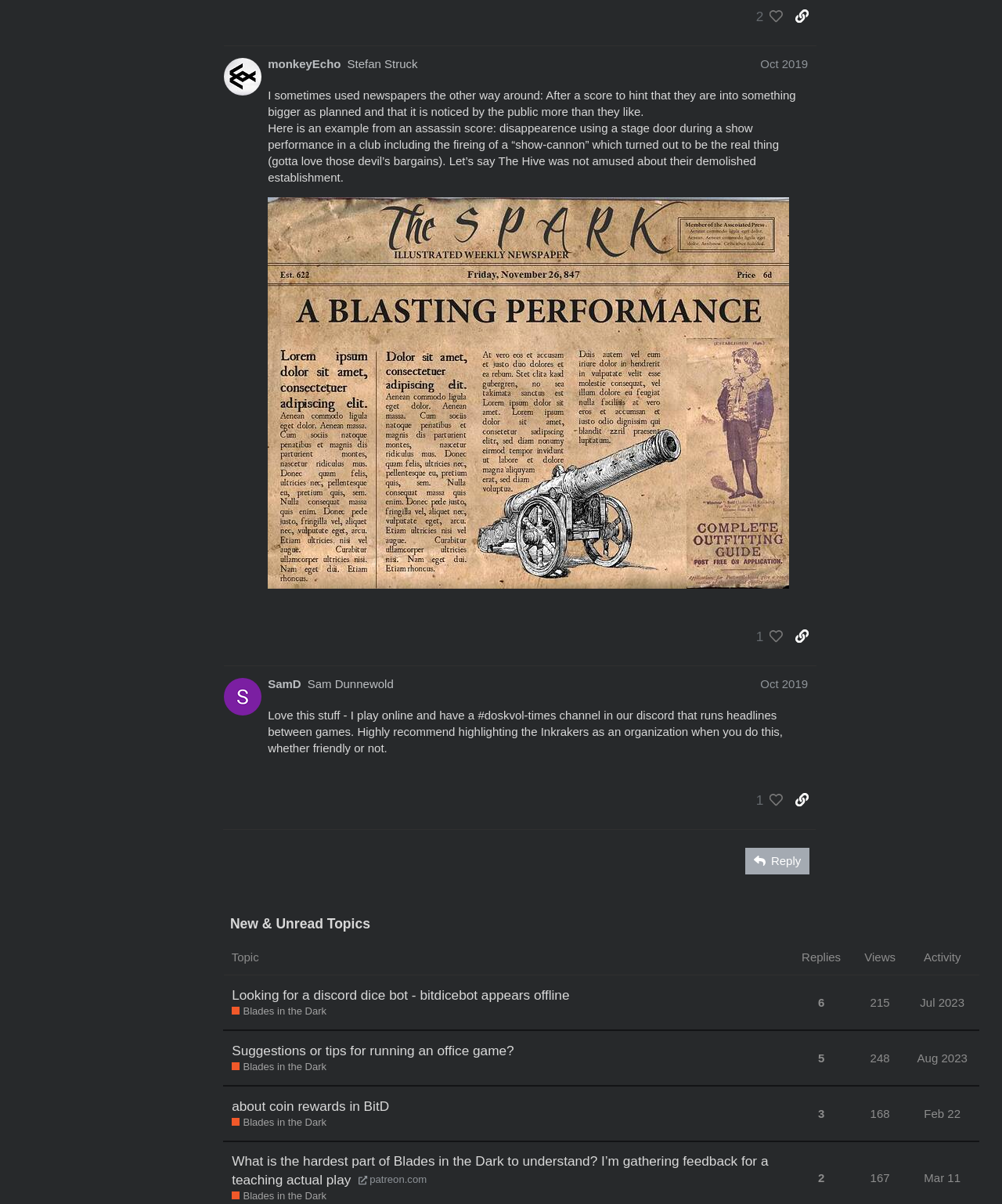Please examine the image and provide a detailed answer to the question: What is the date of the last topic?

I looked at the last row in the table and found a link with the label 'Mar 11', which is the date of the last topic.